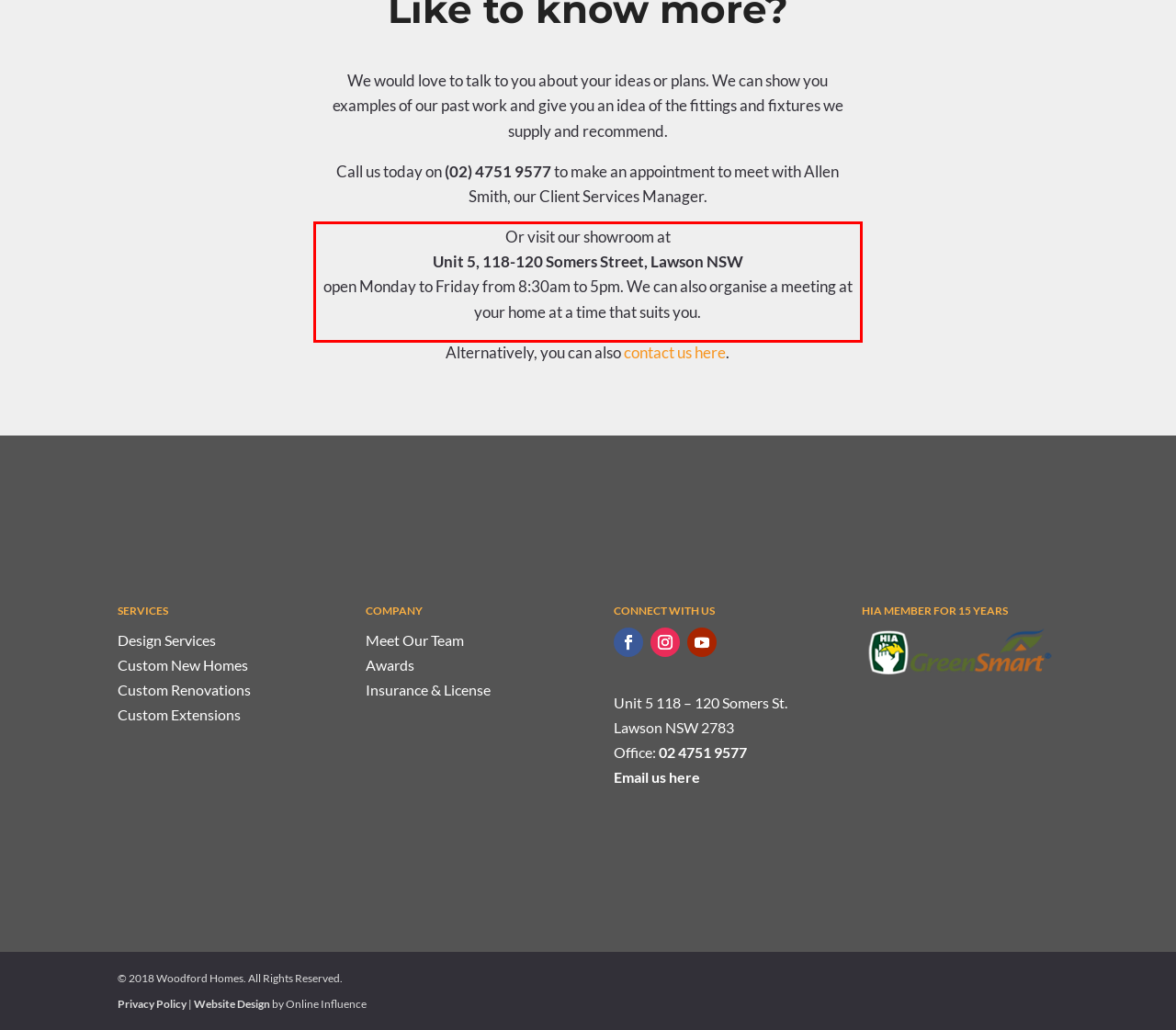Given the screenshot of a webpage, identify the red rectangle bounding box and recognize the text content inside it, generating the extracted text.

Or visit our showroom at Unit 5, 118-120 Somers Street, Lawson NSW open Monday to Friday from 8:30am to 5pm. We can also organise a meeting at your home at a time that suits you.